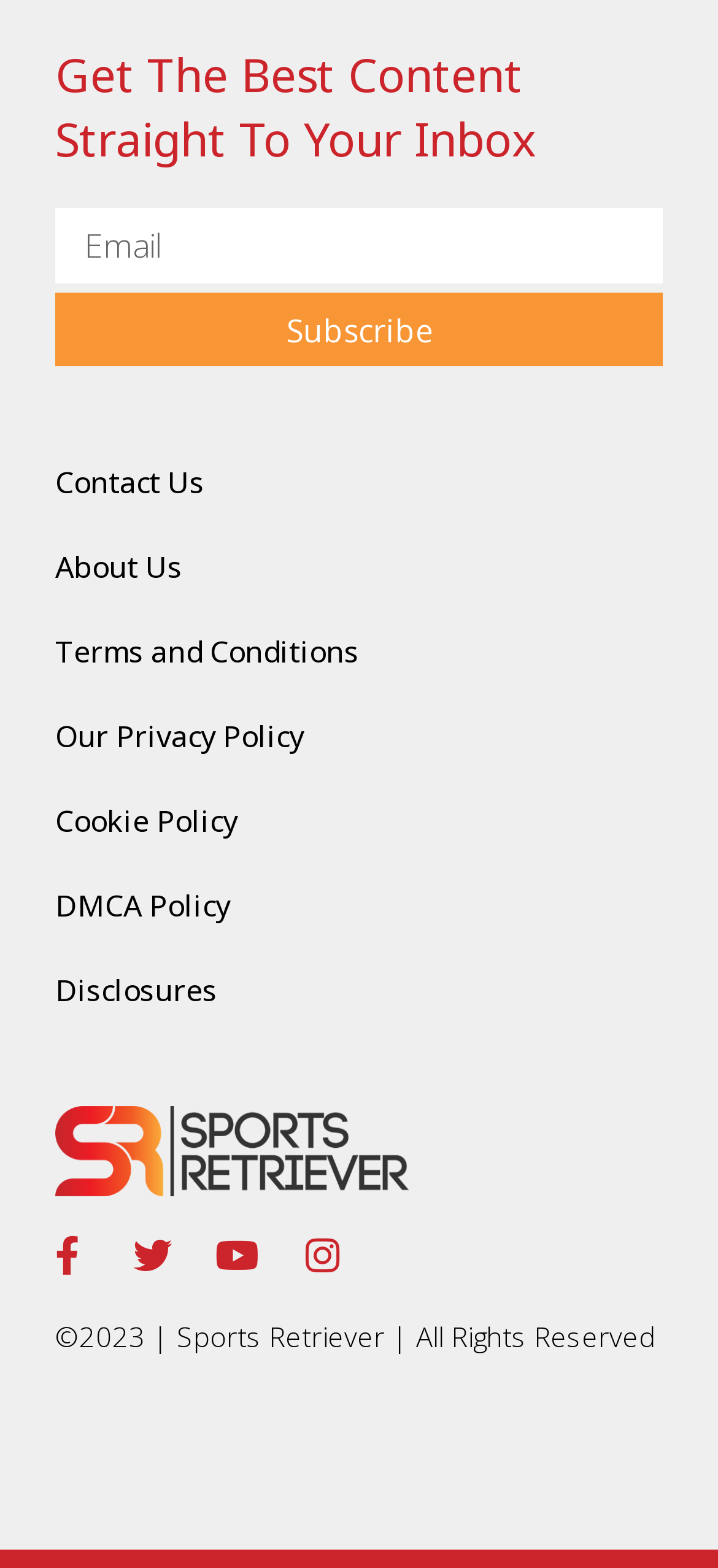Please find the bounding box for the UI element described by: "Terms and Conditions".

[0.077, 0.389, 0.923, 0.443]